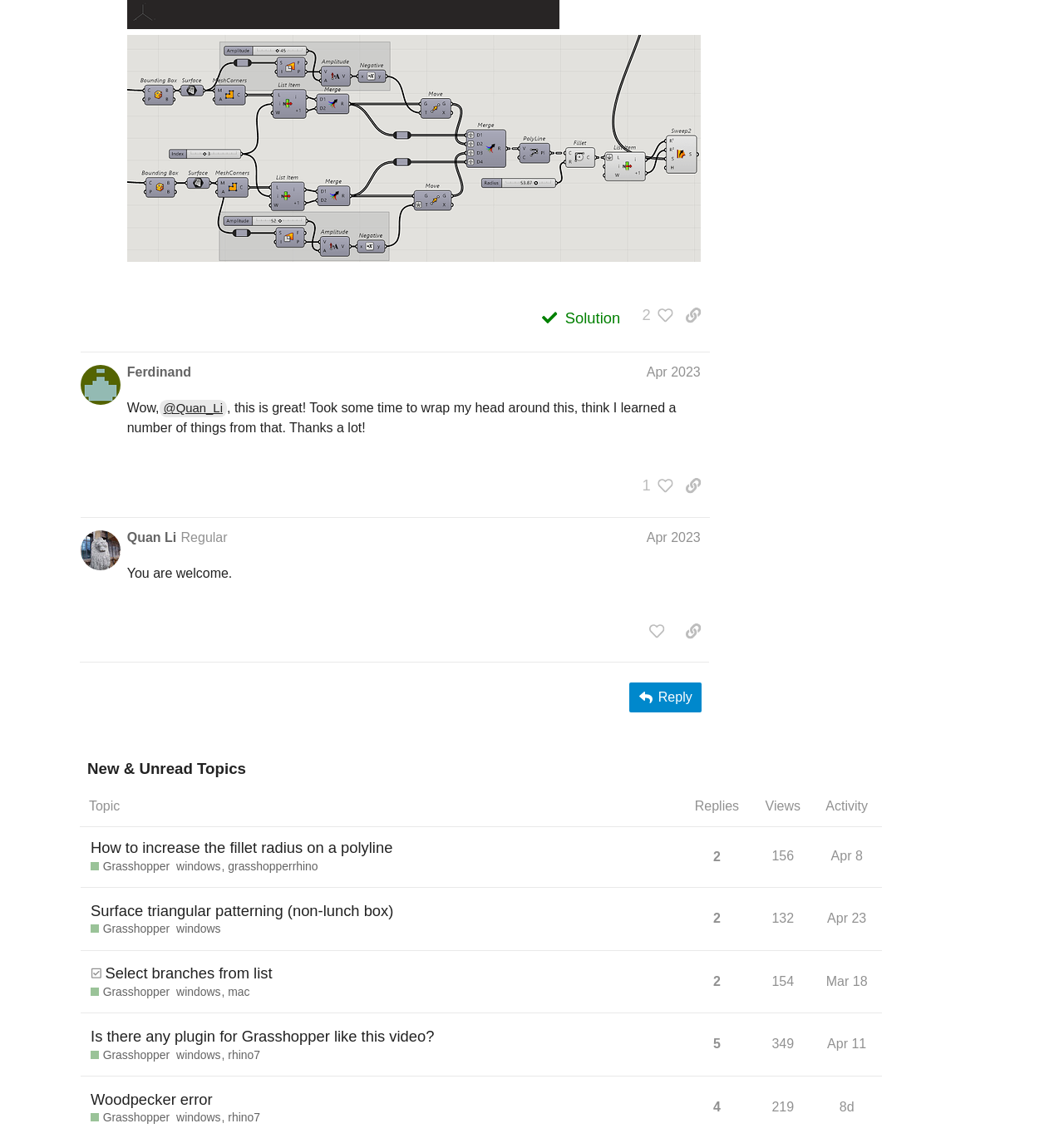Please mark the clickable region by giving the bounding box coordinates needed to complete this instruction: "View the topic 'Surface triangular patterning (non-lunch box)'".

[0.075, 0.773, 0.643, 0.828]